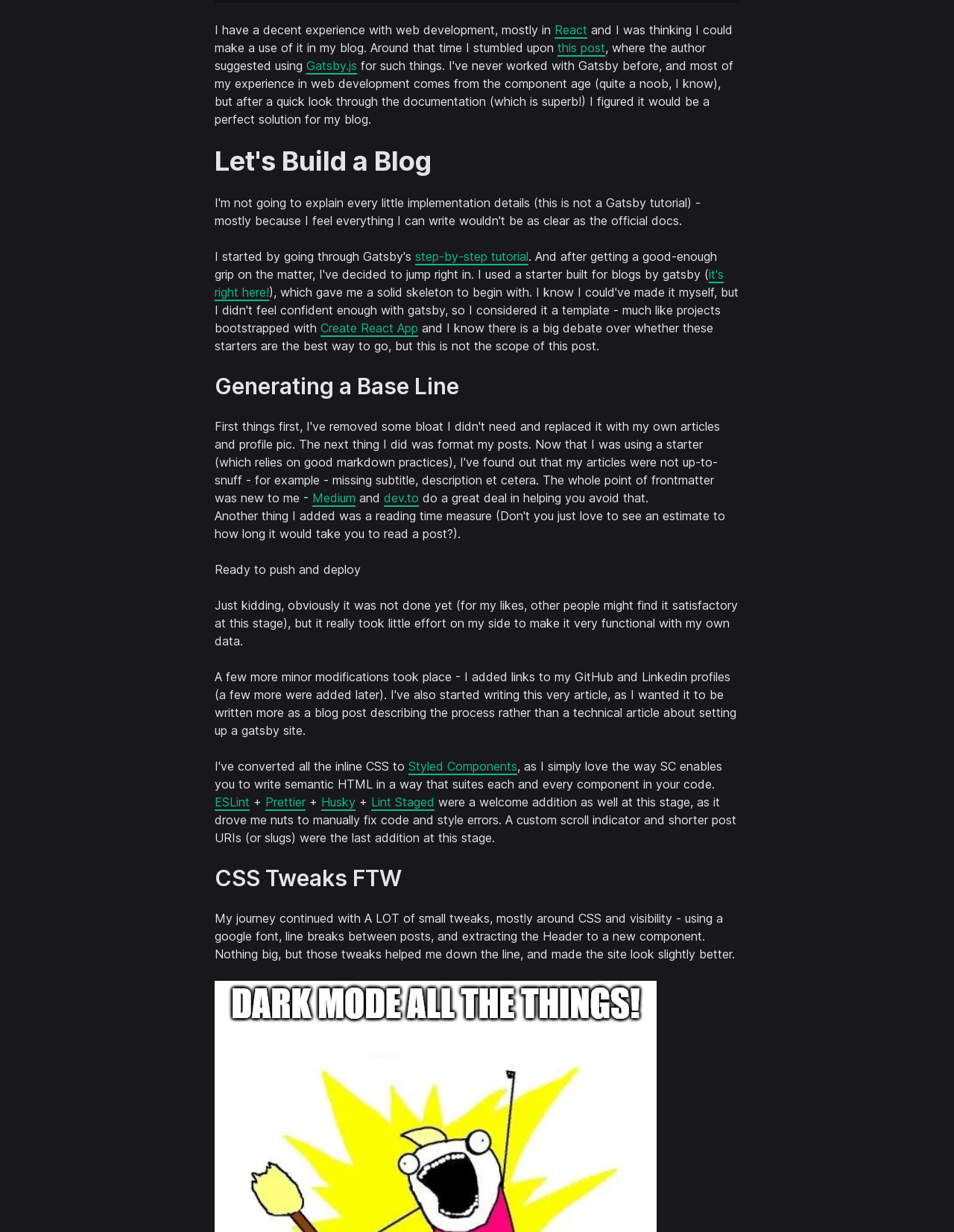Please give a succinct answer using a single word or phrase:
What is the name of the post that the author stumbled upon?

This post